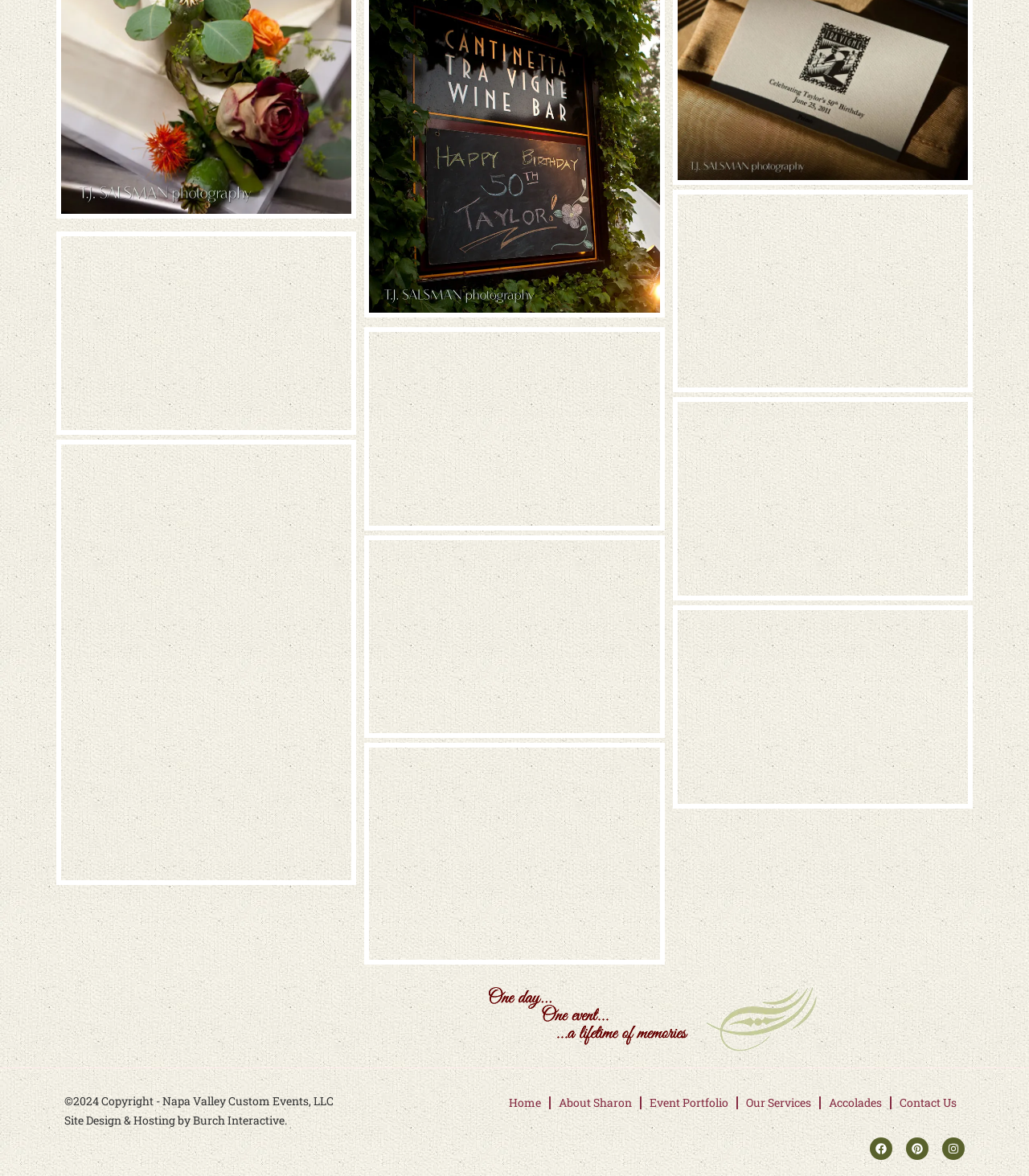Based on the image, provide a detailed and complete answer to the question: 
How many images are associated with links on the webpage?

There are 11 images associated with links on the webpage. Each of the links in the navigation menu and the social media links at the bottom of the webpage has an accompanying image.